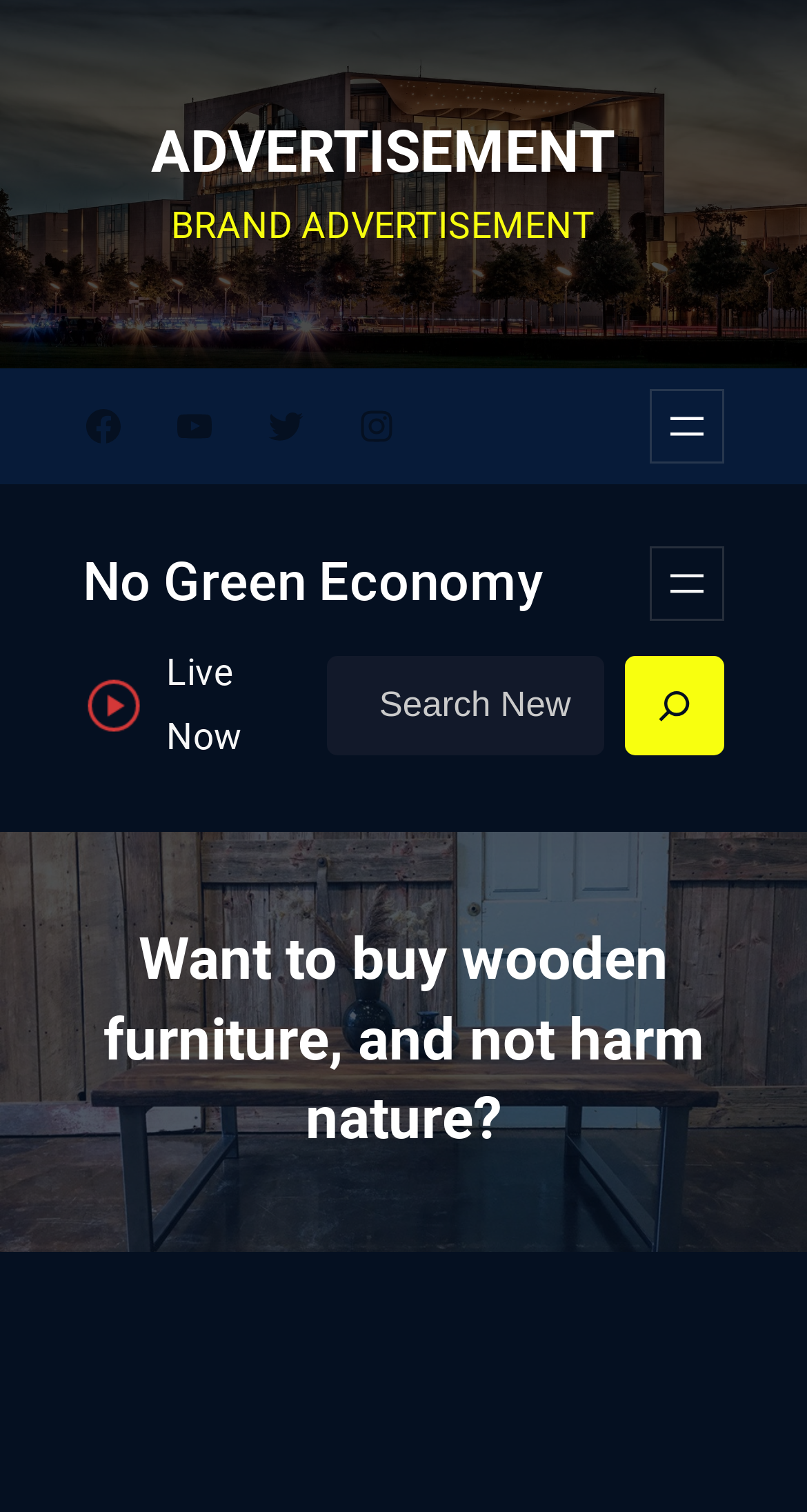Can you find the bounding box coordinates for the element that needs to be clicked to execute this instruction: "Open the menu"? The coordinates should be given as four float numbers between 0 and 1, i.e., [left, top, right, bottom].

[0.805, 0.257, 0.897, 0.307]